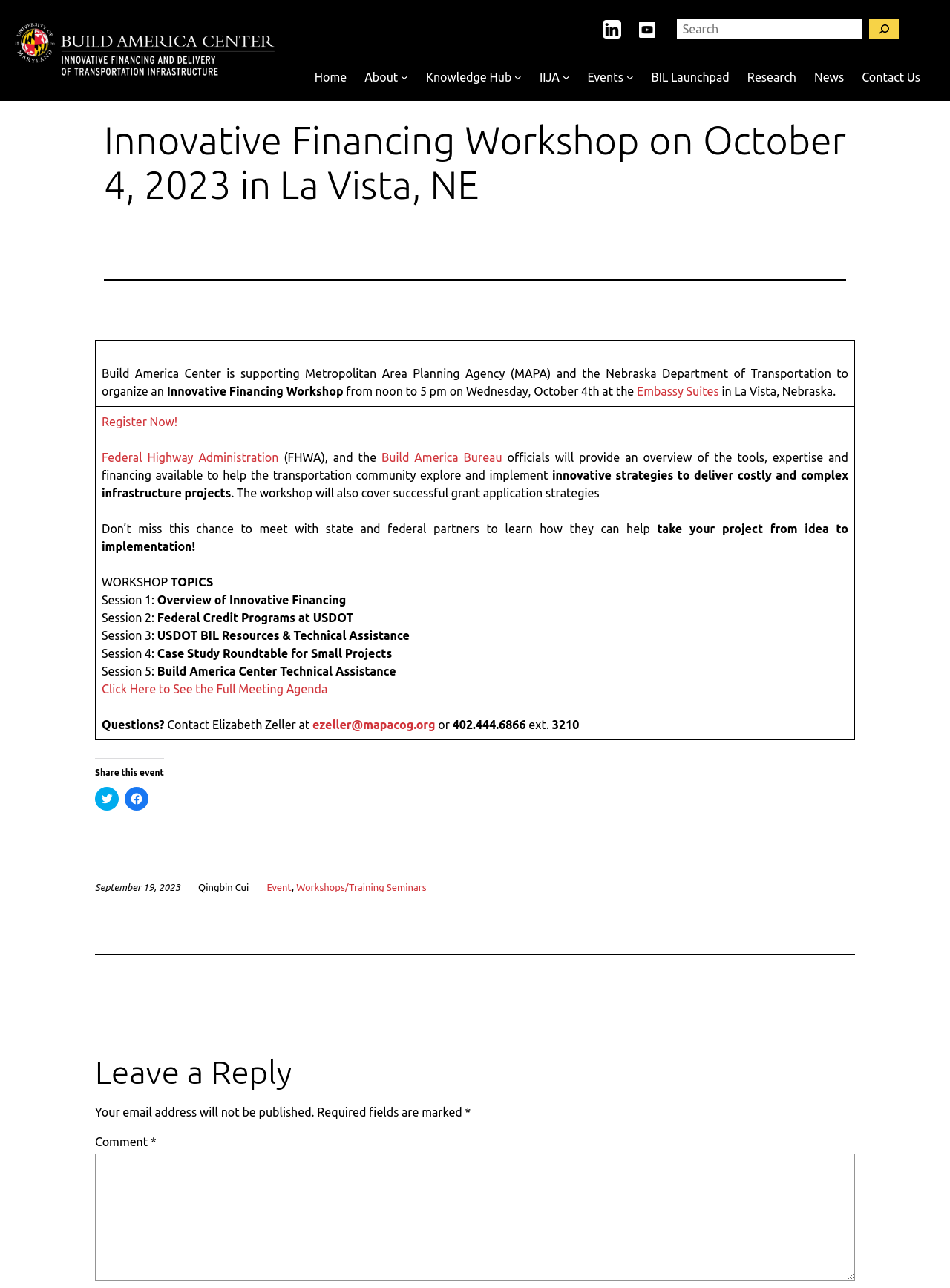Please determine and provide the text content of the webpage's heading.

Innovative Financing Workshop on October 4, 2023 in La Vista, NE